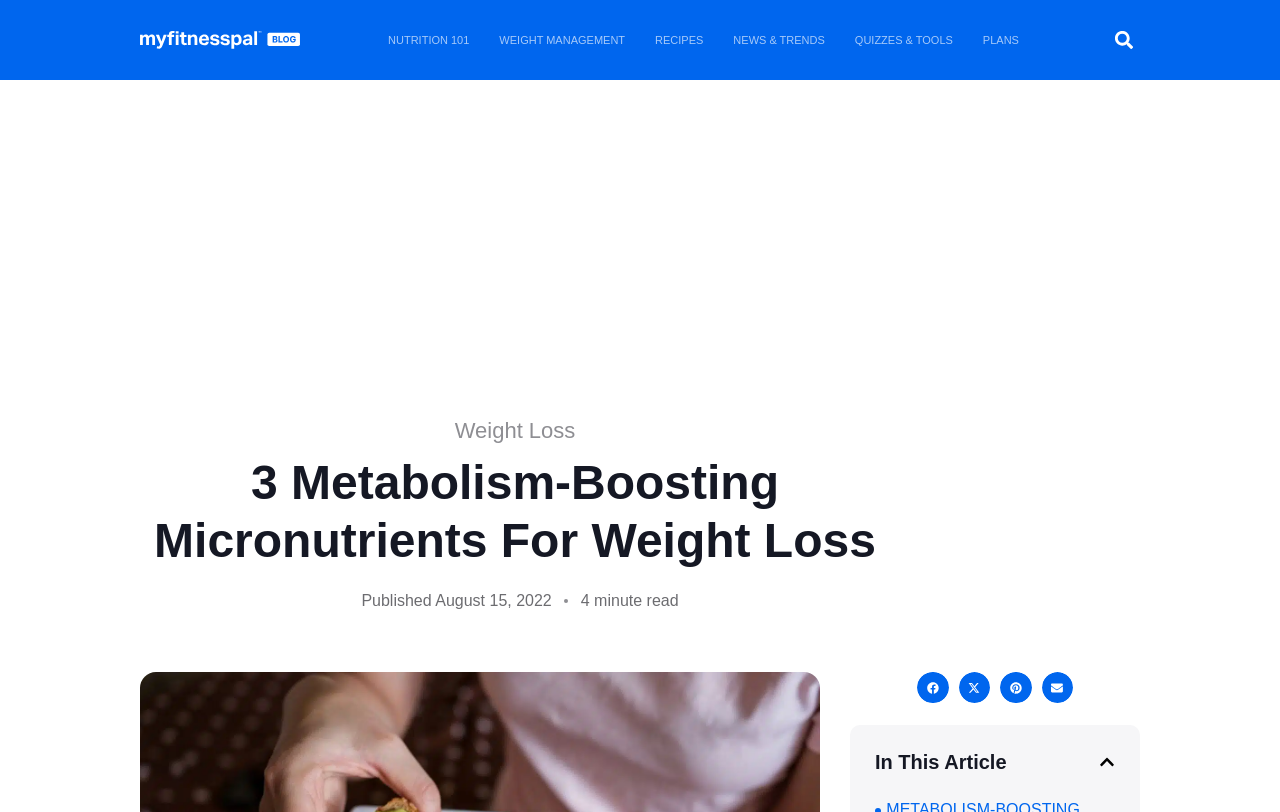Please identify the coordinates of the bounding box that should be clicked to fulfill this instruction: "View NUTRITION 101".

[0.303, 0.025, 0.367, 0.074]